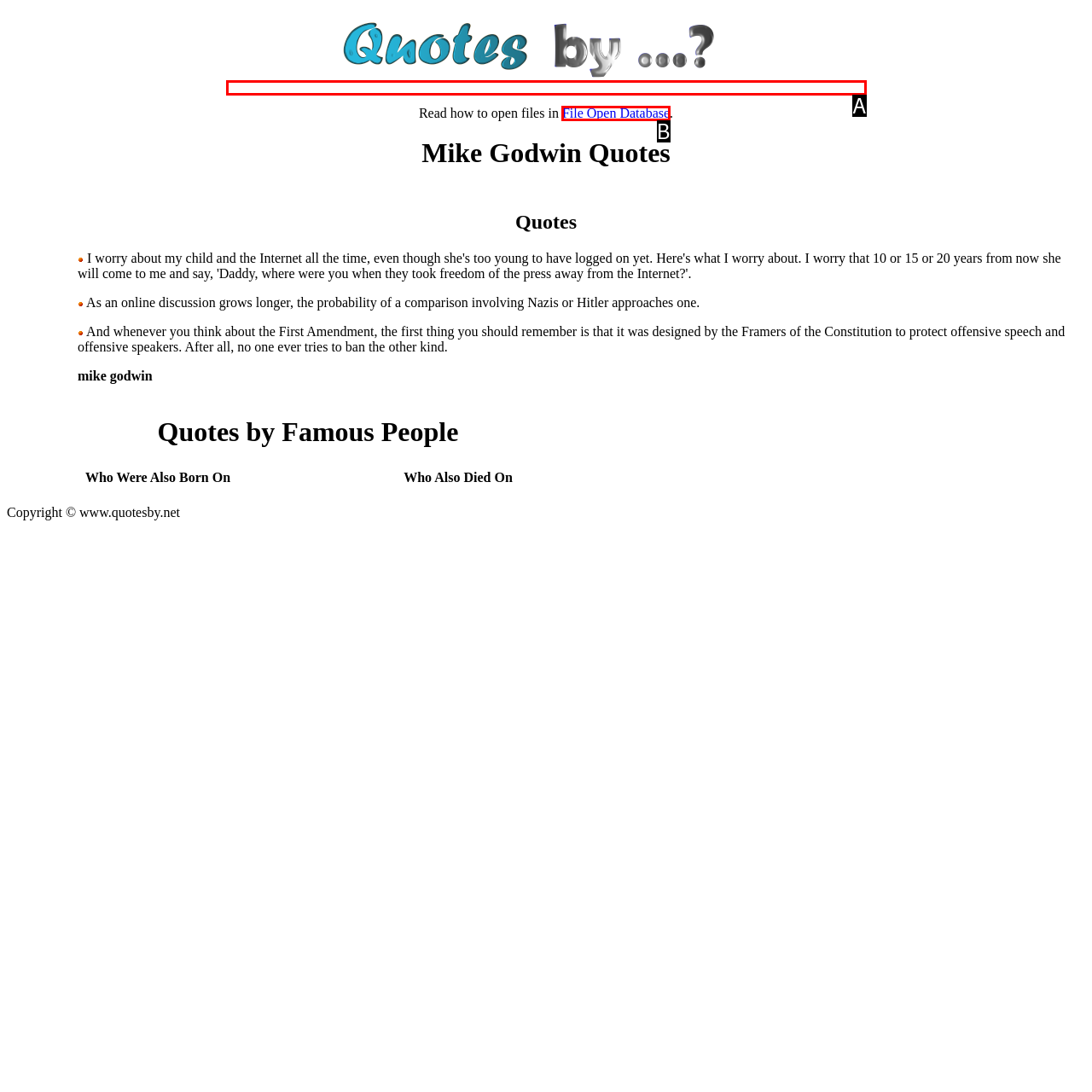Select the letter of the option that corresponds to: File Open Database
Provide the letter from the given options.

B